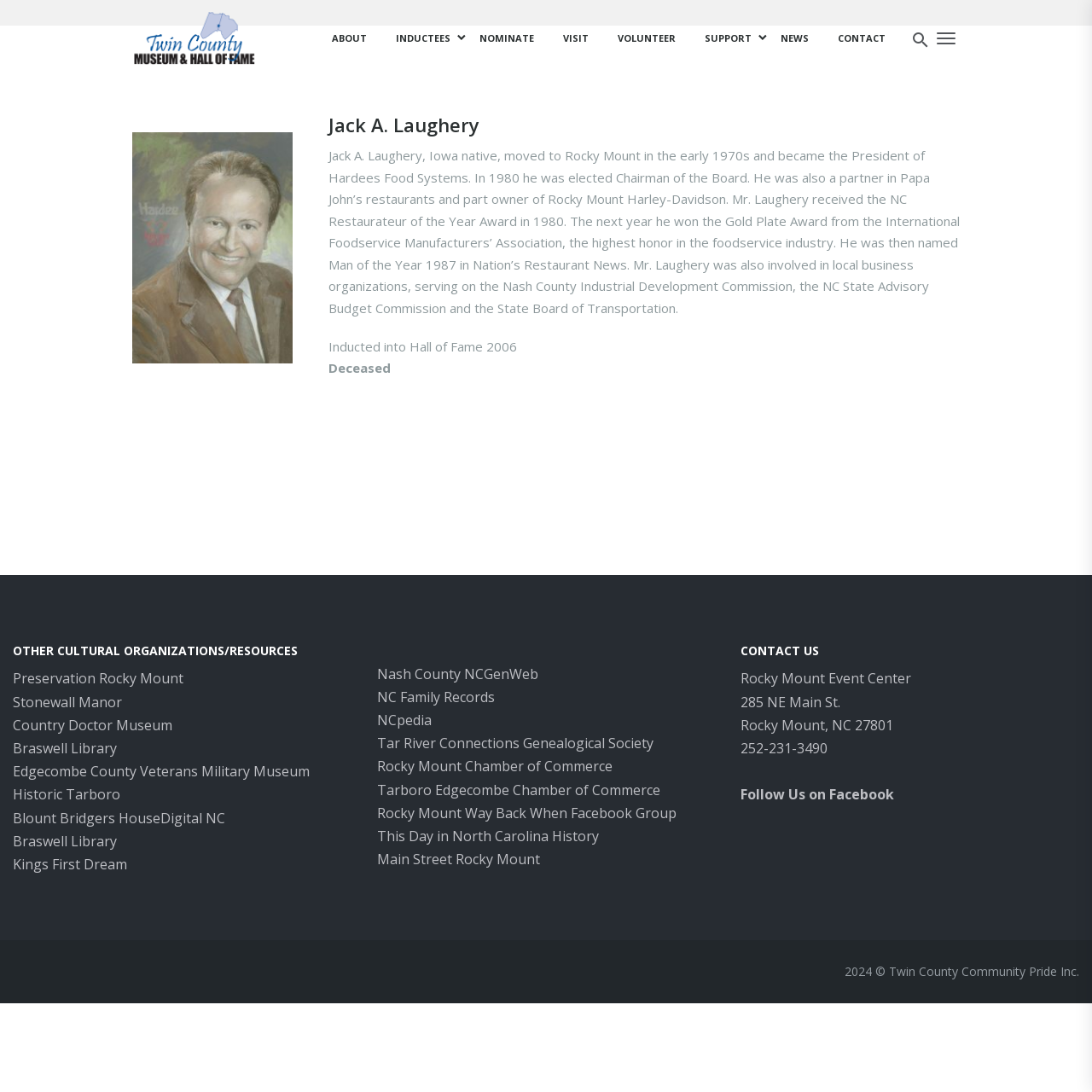What is the year of induction into the Hall of Fame for Jack A. Laughery? Based on the screenshot, please respond with a single word or phrase.

2006